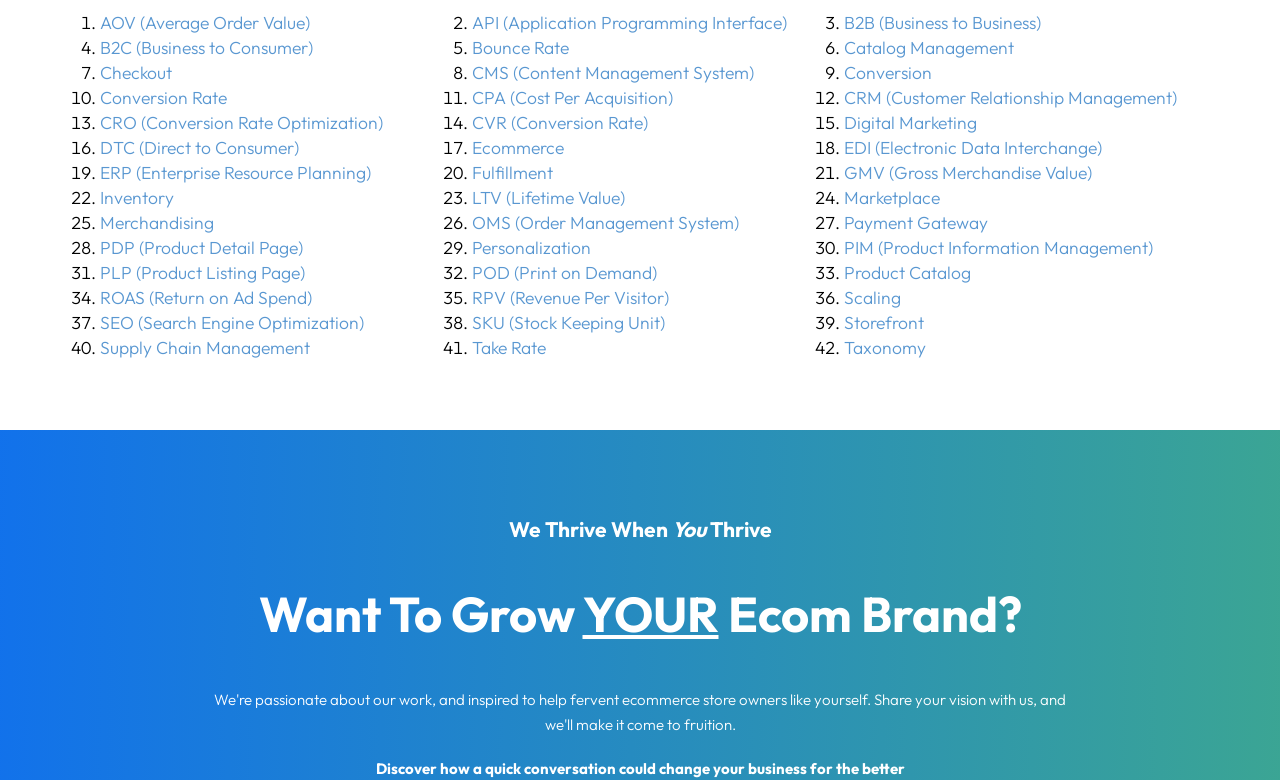What is the definition of AOV?
From the screenshot, provide a brief answer in one word or phrase.

Average Order Value